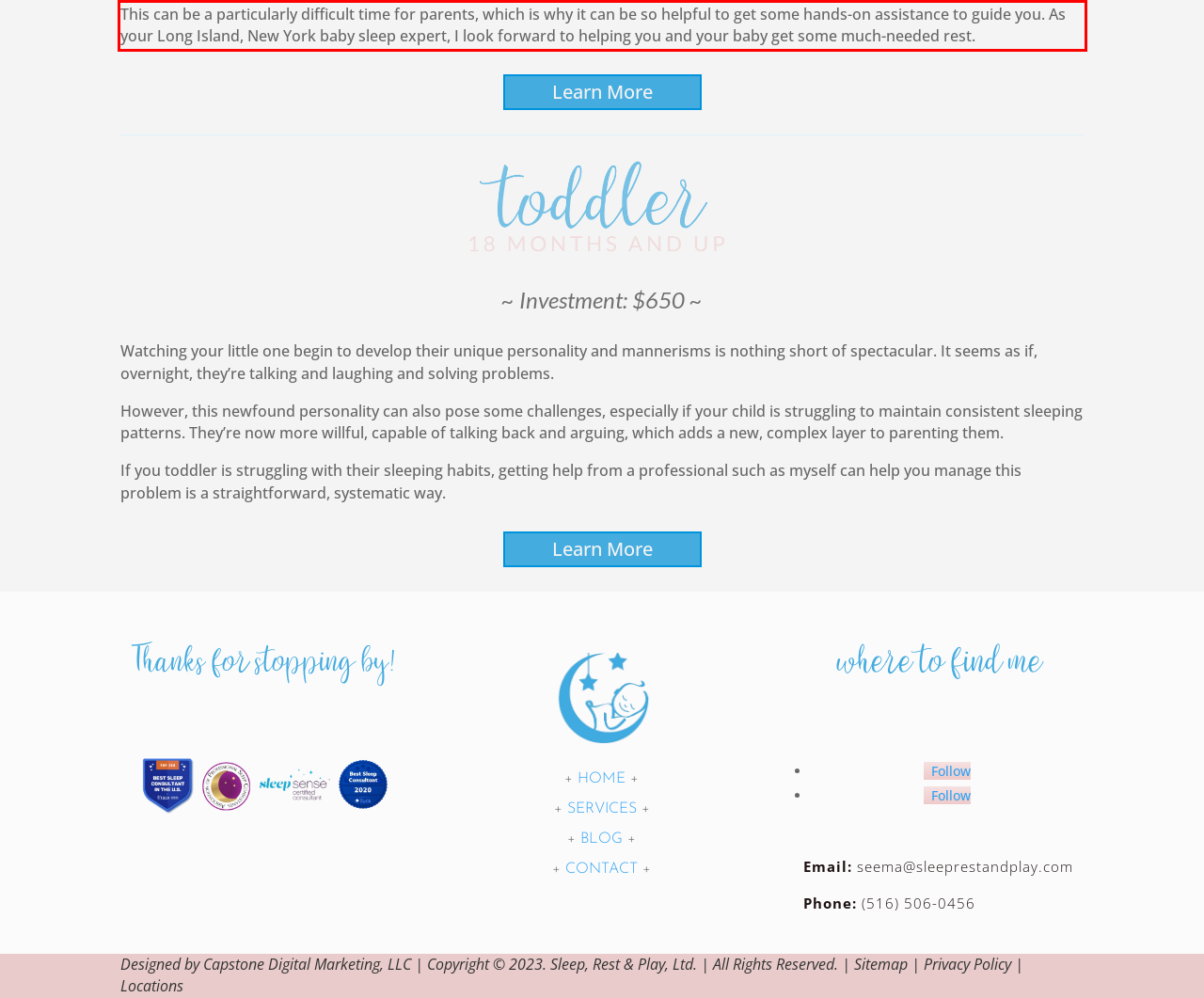You have a webpage screenshot with a red rectangle surrounding a UI element. Extract the text content from within this red bounding box.

This can be a particularly difficult time for parents, which is why it can be so helpful to get some hands-on assistance to guide you. As your Long Island, New York baby sleep expert, I look forward to helping you and your baby get some much-needed rest.